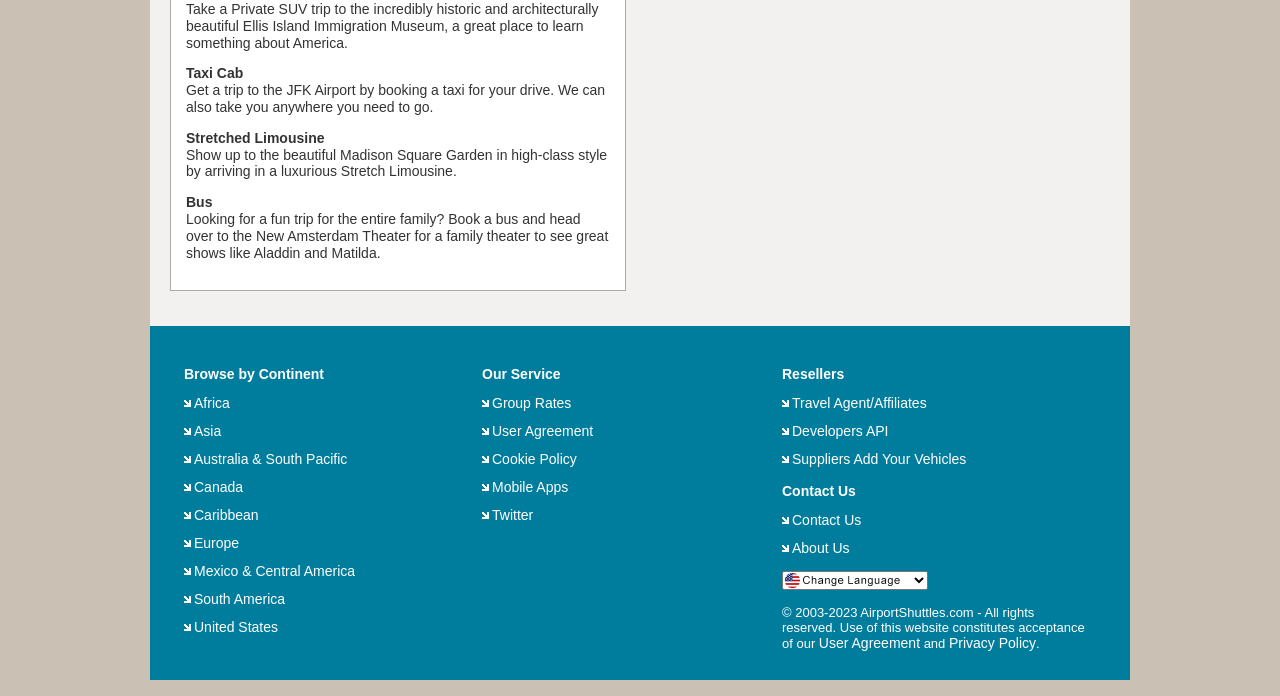Find the bounding box coordinates of the area to click in order to follow the instruction: "Book a taxi to JFK Airport".

[0.145, 0.118, 0.473, 0.165]